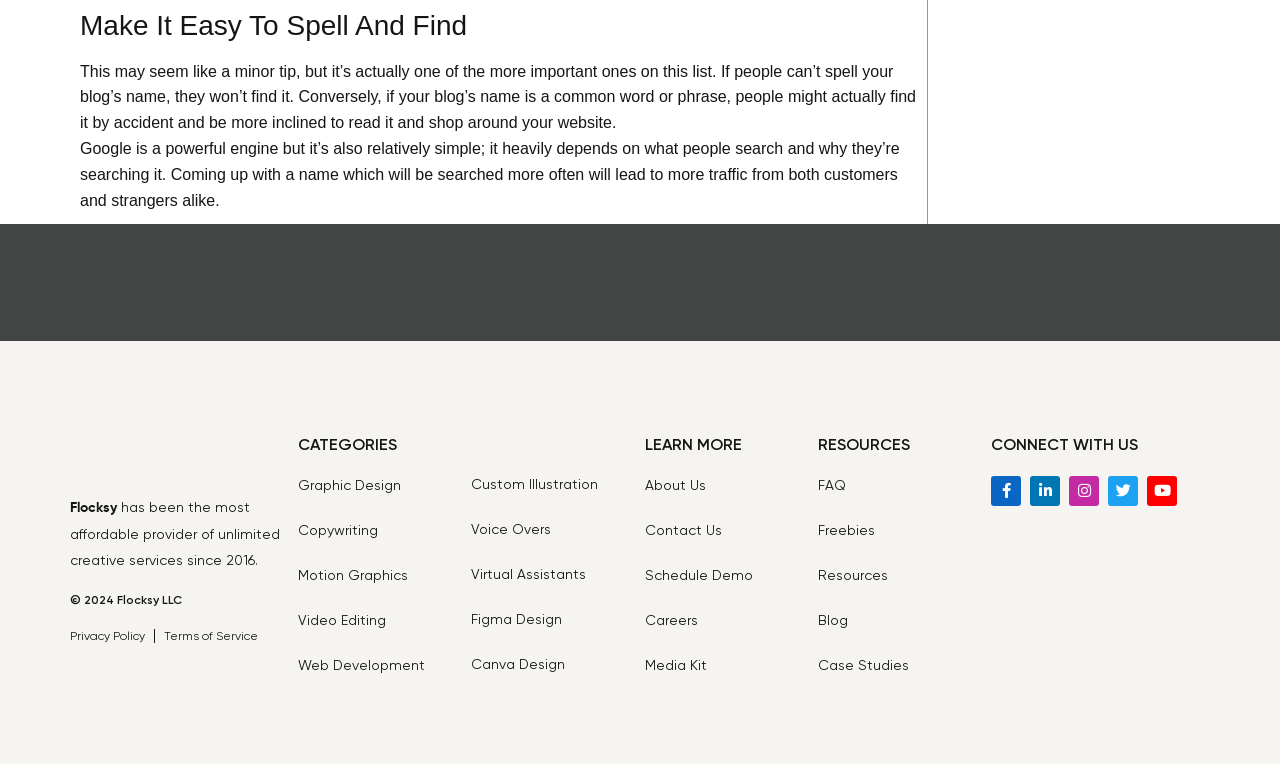What categories of services are provided?
Using the image as a reference, answer with just one word or a short phrase.

Graphic Design, Copywriting, etc.